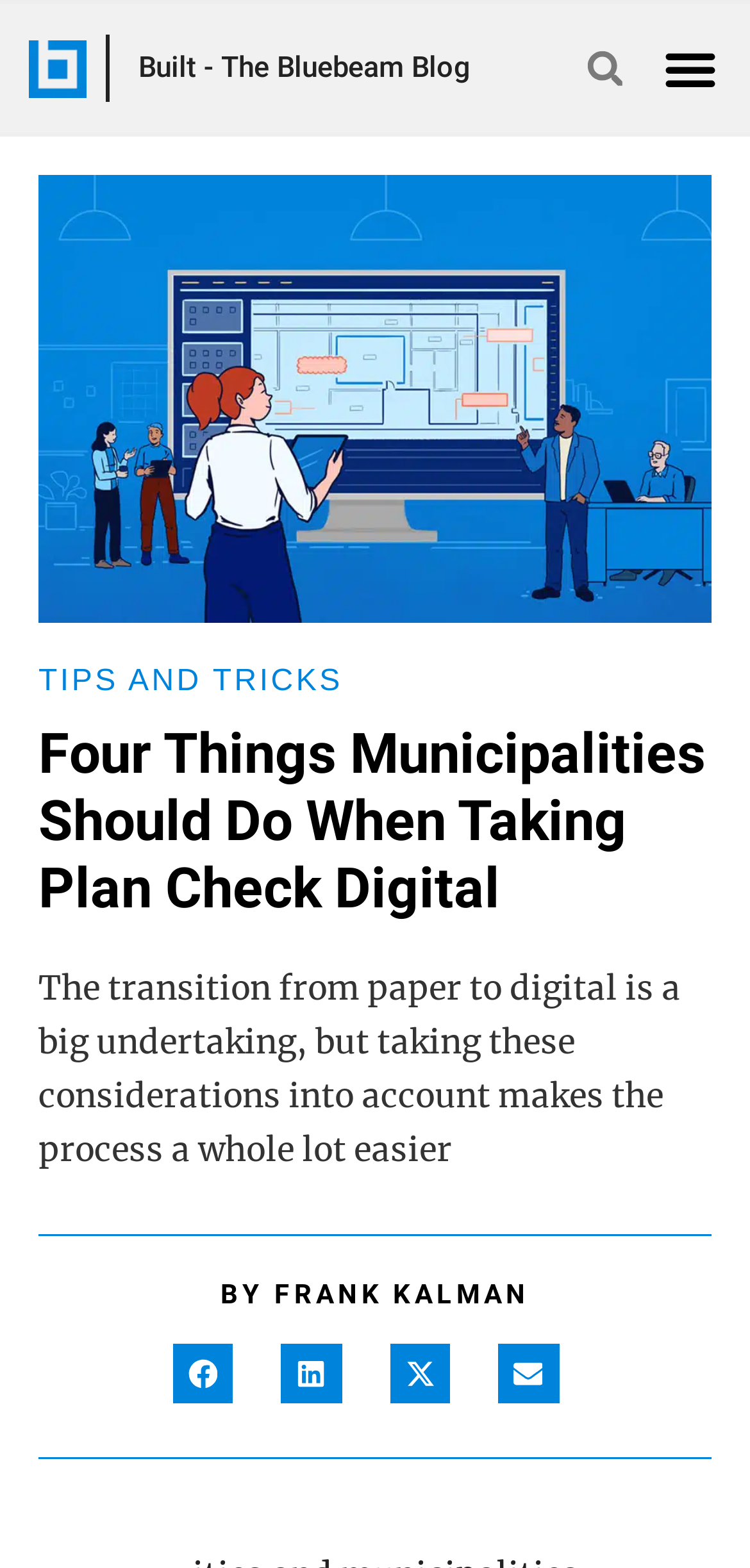Identify the bounding box coordinates for the element you need to click to achieve the following task: "Share on facebook". The coordinates must be four float values ranging from 0 to 1, formatted as [left, top, right, bottom].

[0.229, 0.857, 0.31, 0.895]